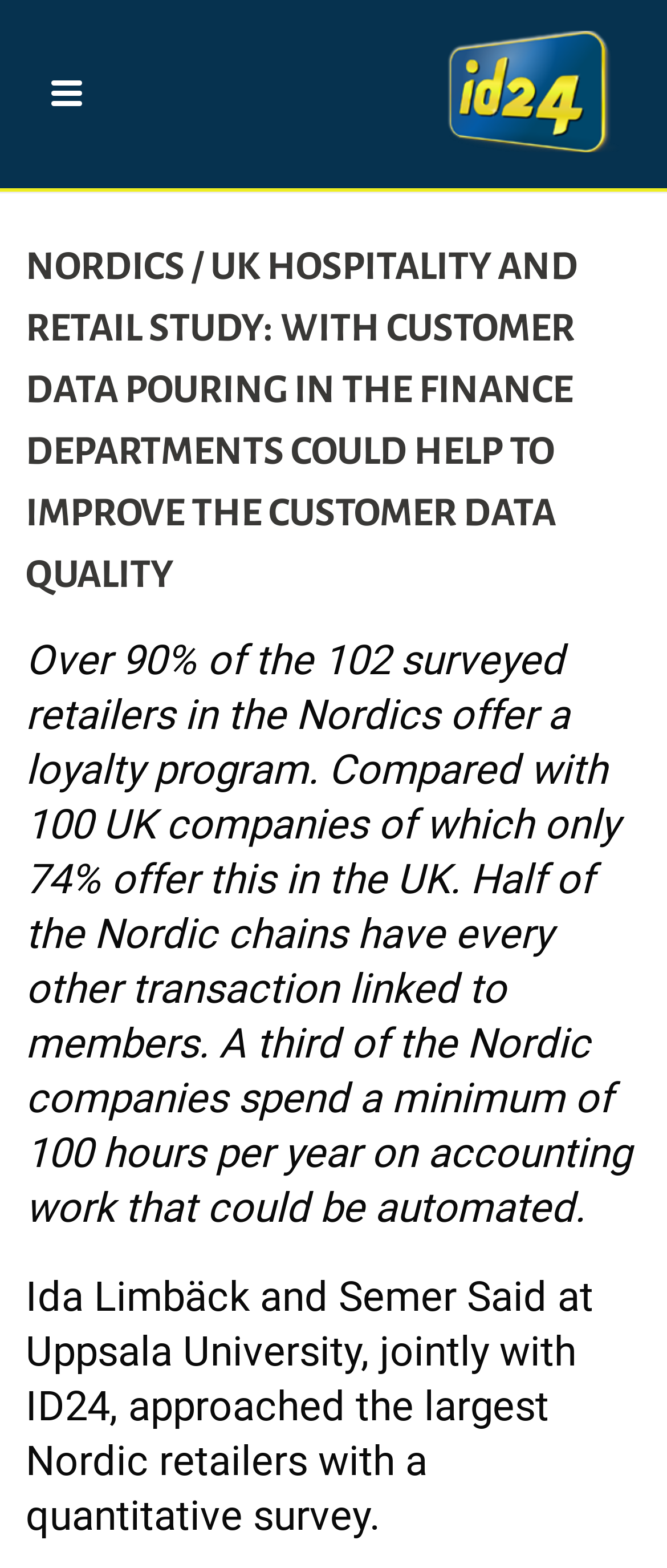Construct a comprehensive description capturing every detail on the webpage.

The webpage is focused on a study about customer data quality in the retail industry, specifically in the Nordics and UK. At the top of the page, there is a prominent link labeled "Start" with two accompanying images, taking up a significant portion of the top section. 

Below the "Start" link, there is a heading that summarizes the study's findings, stating that finance departments can help improve customer data quality. This heading spans almost the entire width of the page.

Following the heading, there is a block of text that provides more details about the study's results. It mentions that a large percentage of Nordic retailers offer loyalty programs, and that many of these companies spend a significant amount of time on accounting work that could be automated.

Further down the page, there is another block of text that describes the methodology of the study, mentioning that it was conducted by Ida Limbäck and Semer Said at Uppsala University, in collaboration with ID24.

At the bottom right corner of the page, there is a link with an accompanying image, although the link's text is not specified.